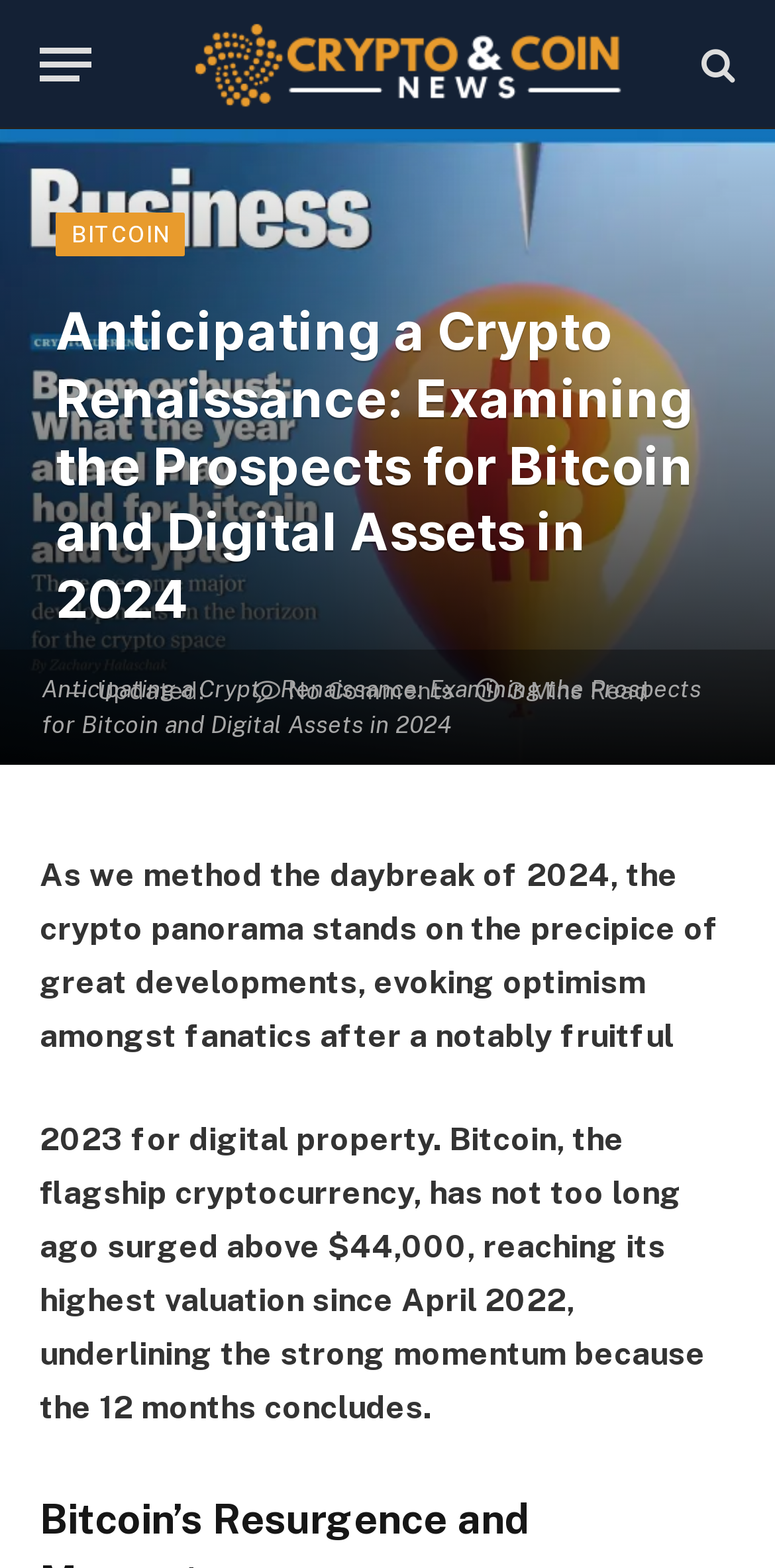Based on the image, give a detailed response to the question: What is the name of the website?

I determined the answer by looking at the link element with the text 'Crypto and Coin' which is likely to be the website's name.